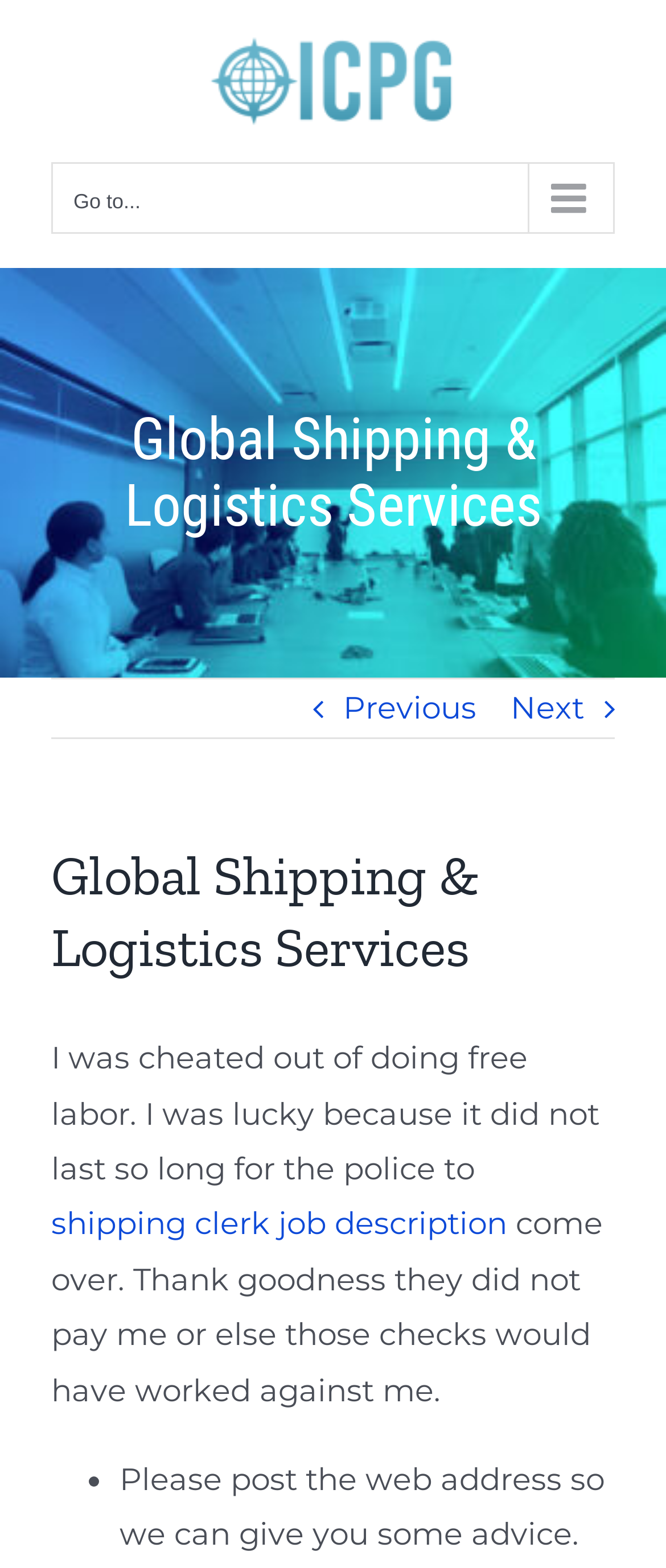Generate a thorough caption that explains the contents of the webpage.

The webpage appears to be a blog post or a forum discussion about a personal experience related to a shipping clerk job. At the top left corner, there is a logo of "ICPG Training and Orientation" with a navigation menu button next to it. Below the logo, there is a main heading that reads "Global Shipping & Logistics Services".

On the top right side, there are two links, "Previous" and "Next", which suggest that this is a multi-page content. Below these links, there is another heading with the same text as the main heading, "Global Shipping & Logistics Services".

The main content of the webpage is a personal story about being cheated out of doing free labor and a fortunate escape from a potentially problematic situation. The text is divided into three paragraphs, with the first paragraph describing the experience, the second paragraph mentioning a "shipping clerk job description", and the third paragraph expressing gratitude.

At the bottom of the page, there is a comment or a response from someone, asking the original poster to share the web address so that they can offer advice. This comment is marked with a bullet point.